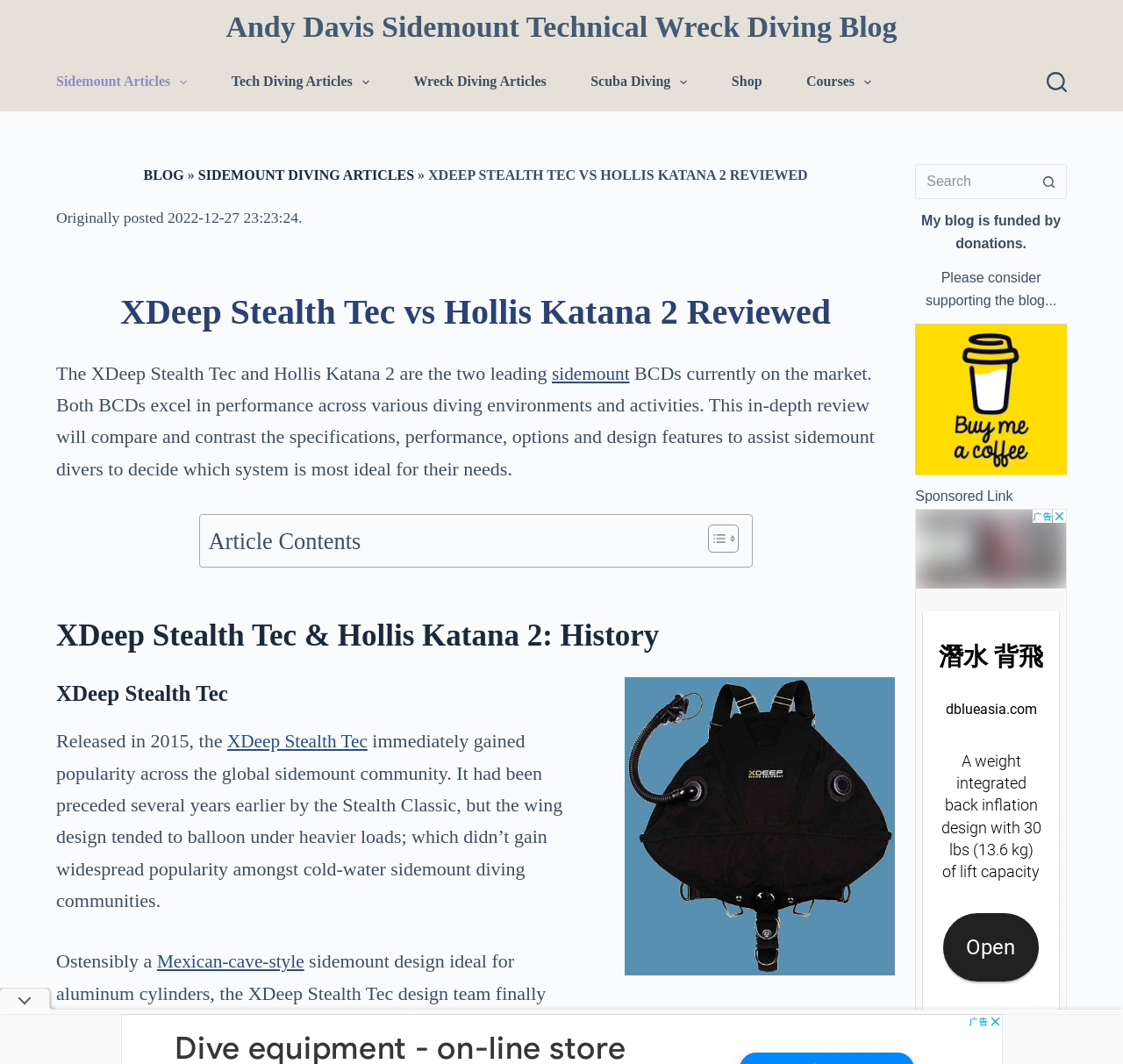What is the title of the first heading on the webpage?
Using the picture, provide a one-word or short phrase answer.

XDeep Stealth Tec vs Hollis Katana 2 Reviewed